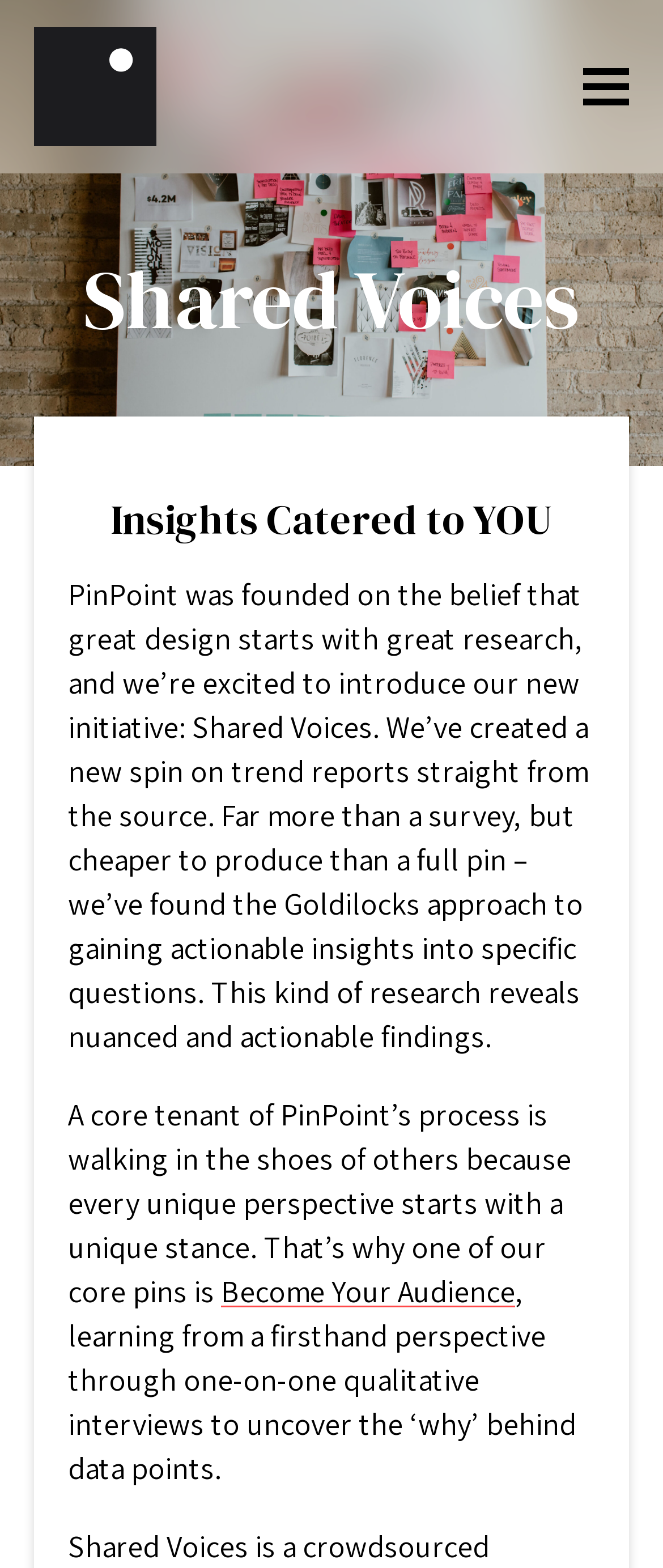What is the benefit of PinPoint's approach?
Based on the screenshot, give a detailed explanation to answer the question.

The webpage highlights that PinPoint's approach reveals nuanced and actionable findings, which is a benefit of their research methodology.